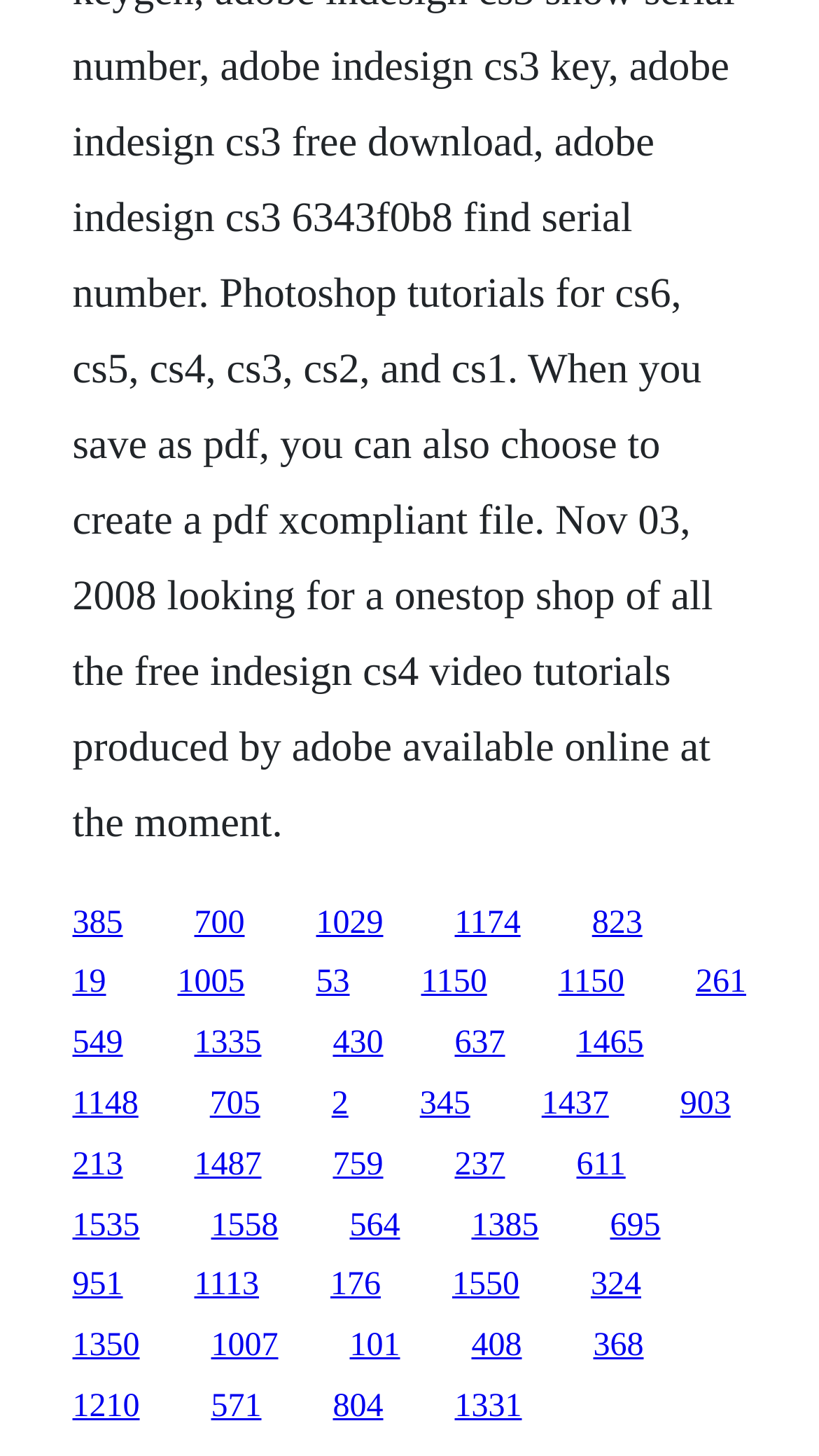Identify the bounding box coordinates necessary to click and complete the given instruction: "follow the 1335 link".

[0.237, 0.704, 0.319, 0.729]